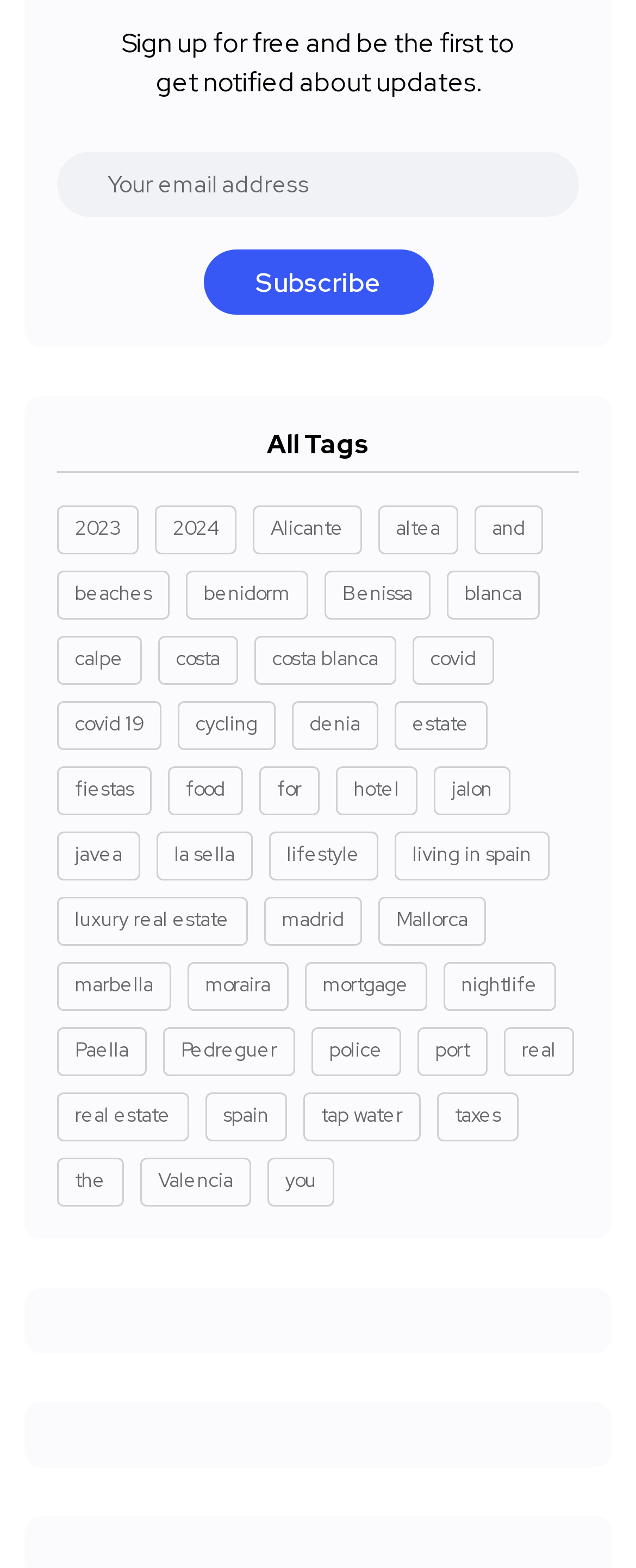Please find the bounding box coordinates for the clickable element needed to perform this instruction: "Explore Alicante".

[0.397, 0.323, 0.569, 0.354]